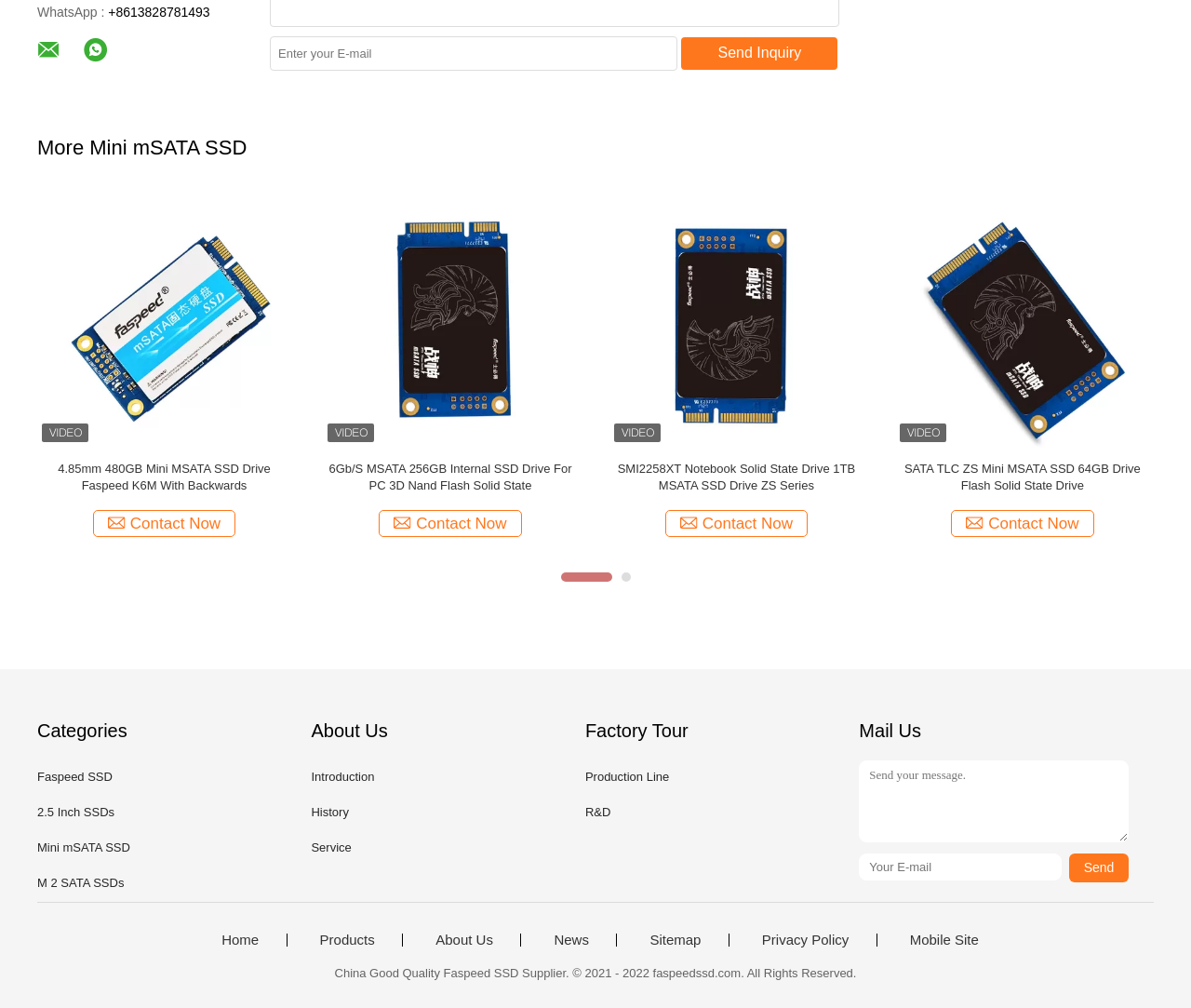How many navigation links are at the bottom of the webpage?
Please answer the question as detailed as possible based on the image.

There are eight navigation links at the bottom of the webpage, including 'Home', 'Products', 'About Us', 'News', 'Sitemap', 'Privacy Policy', 'Mobile Site', and others.